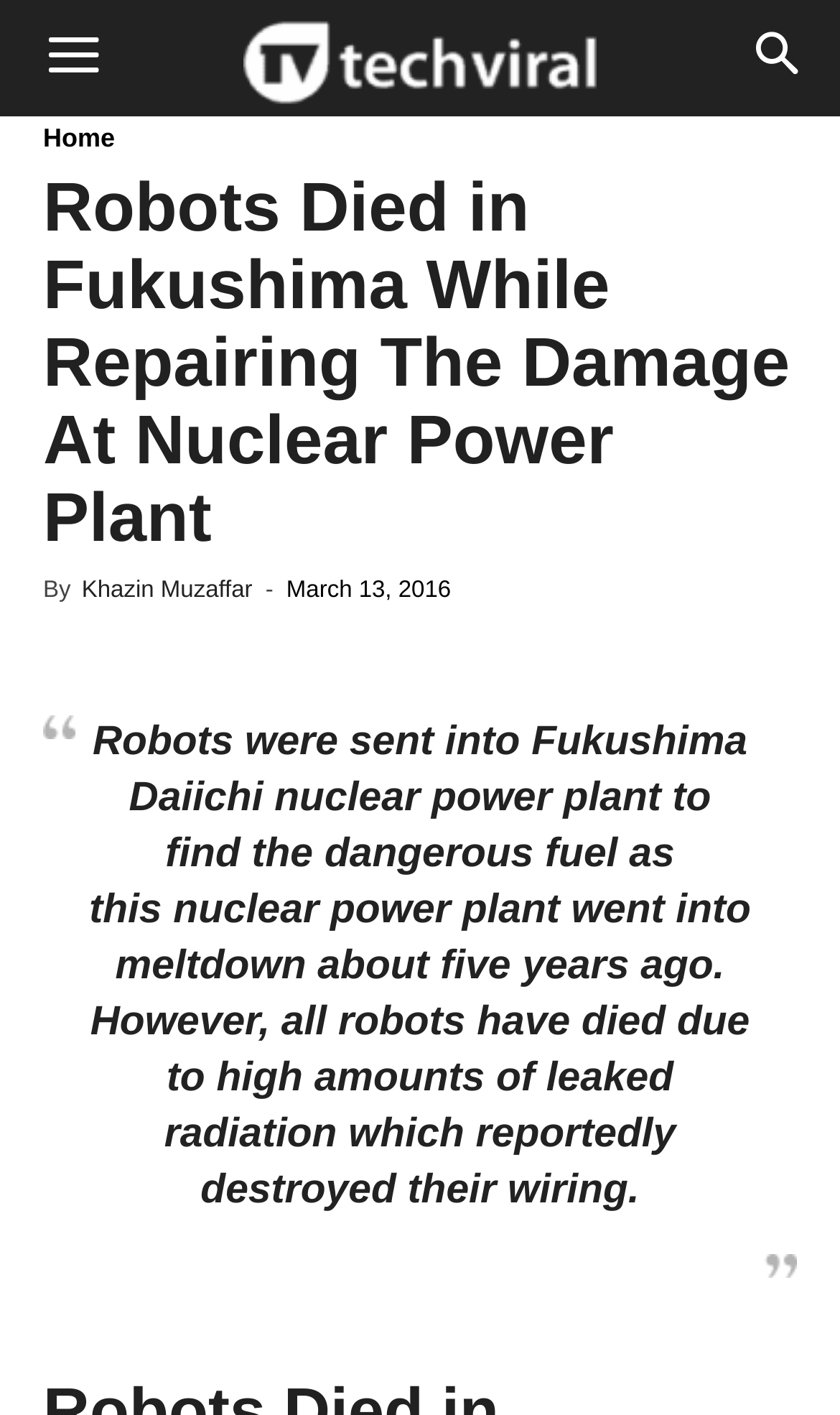What is the name of the nuclear power plant?
Respond to the question with a single word or phrase according to the image.

Fukushima Daiichi